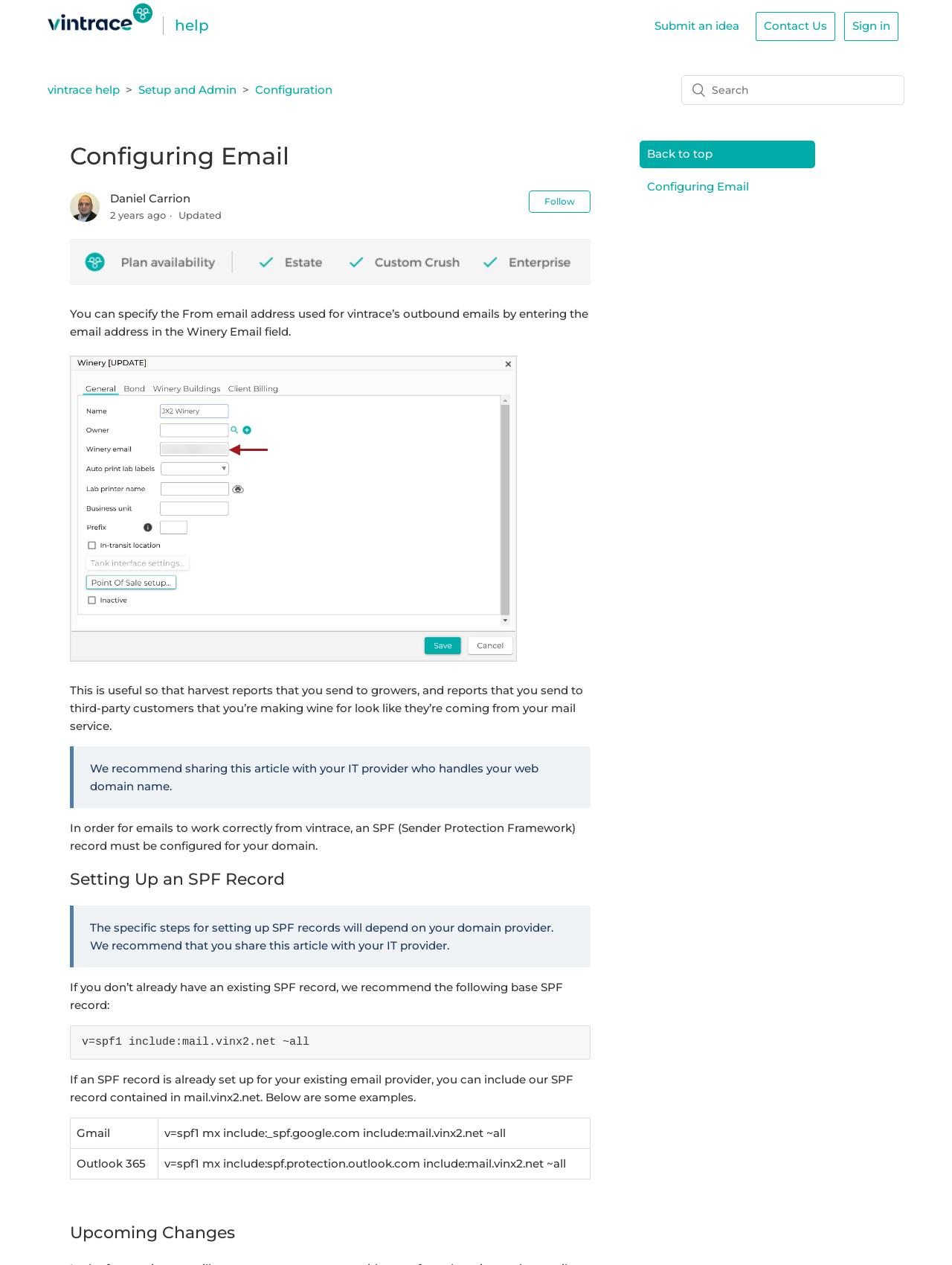What is the headline of the webpage?

Back to top